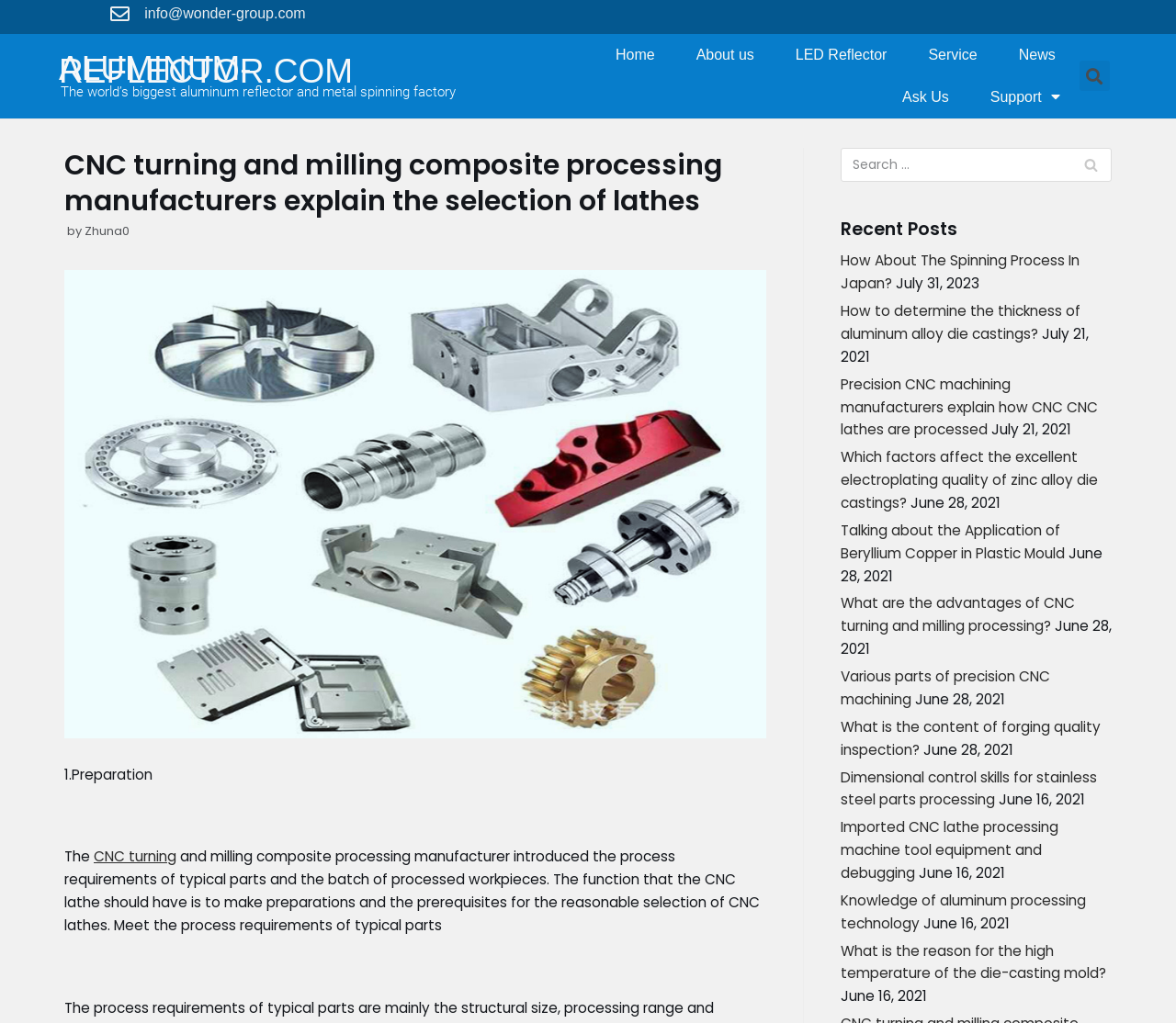What is the function of a CNC lathe?
Using the visual information, reply with a single word or short phrase.

To make preparations